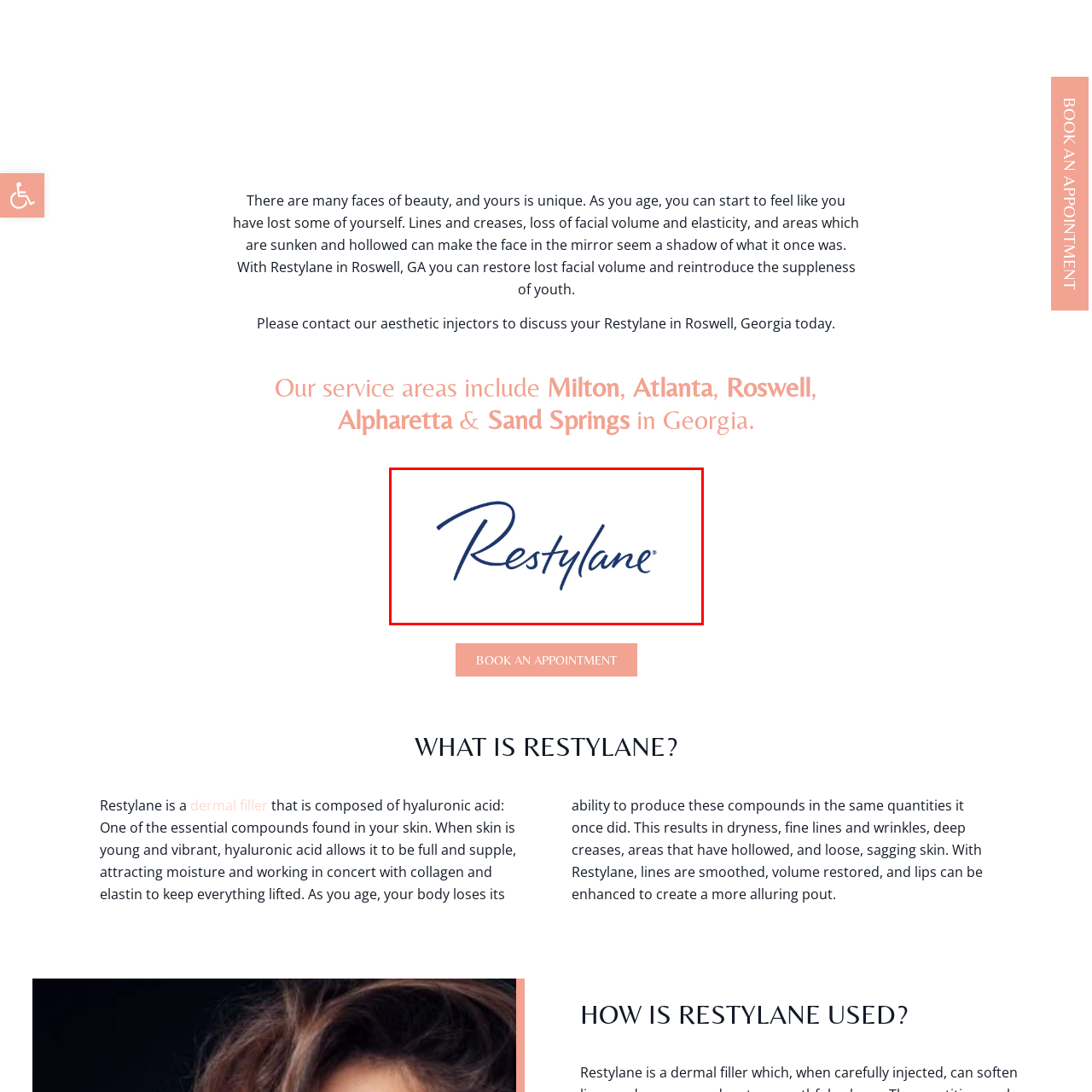What is the primary purpose of Restylane products?
Examine the portion of the image surrounded by the red bounding box and deliver a detailed answer to the question.

According to the caption, Restylane products are designed to address signs of aging such as fine lines, loss of volume, and other facial imperfections, making this logo a symbol of rejuvenation and confidence in beauty treatments.